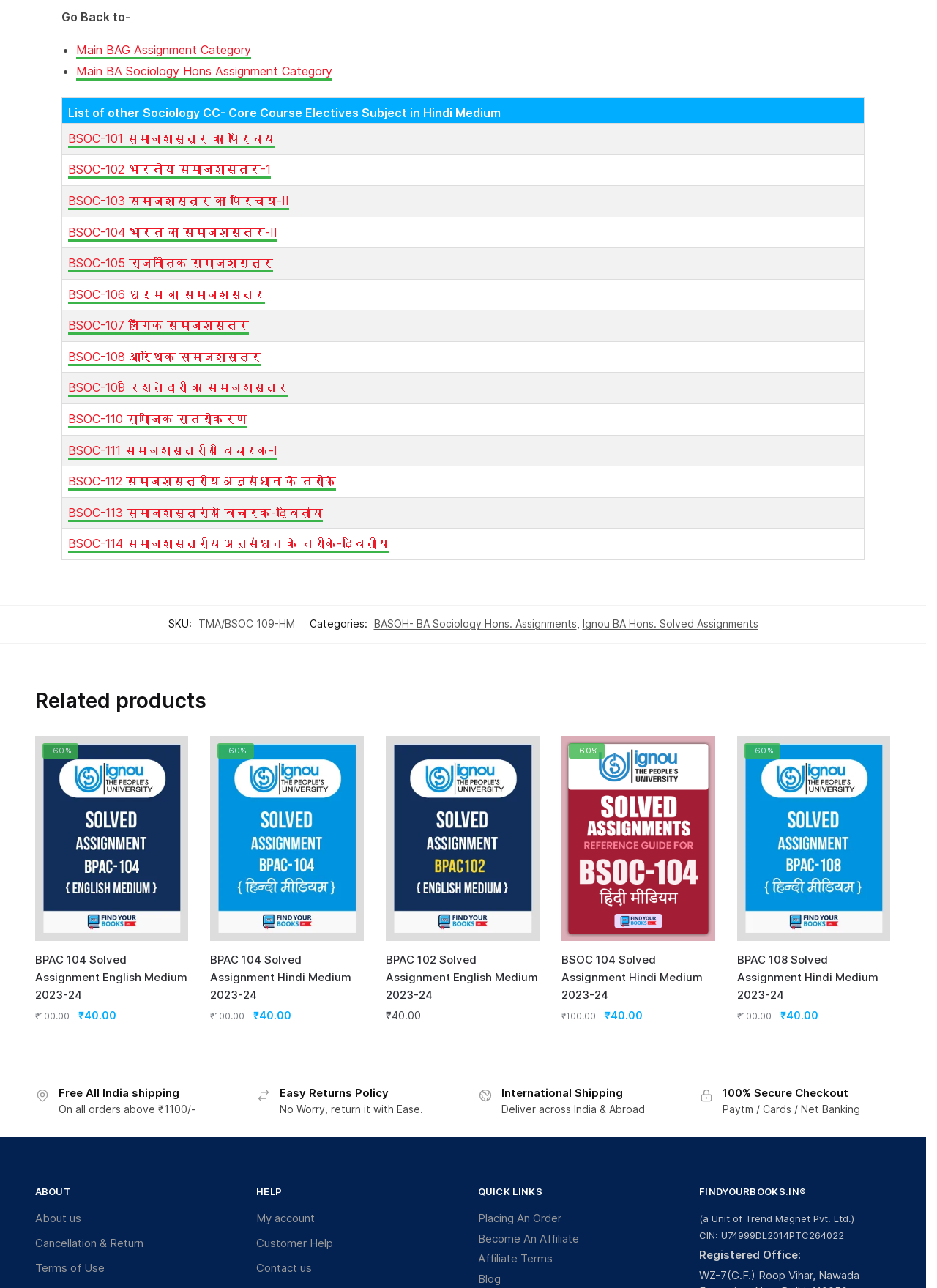Can you look at the image and give a comprehensive answer to the question:
How many related products are listed?

I counted the number of links under the 'Related products' heading and found 3 links, each representing a related product.